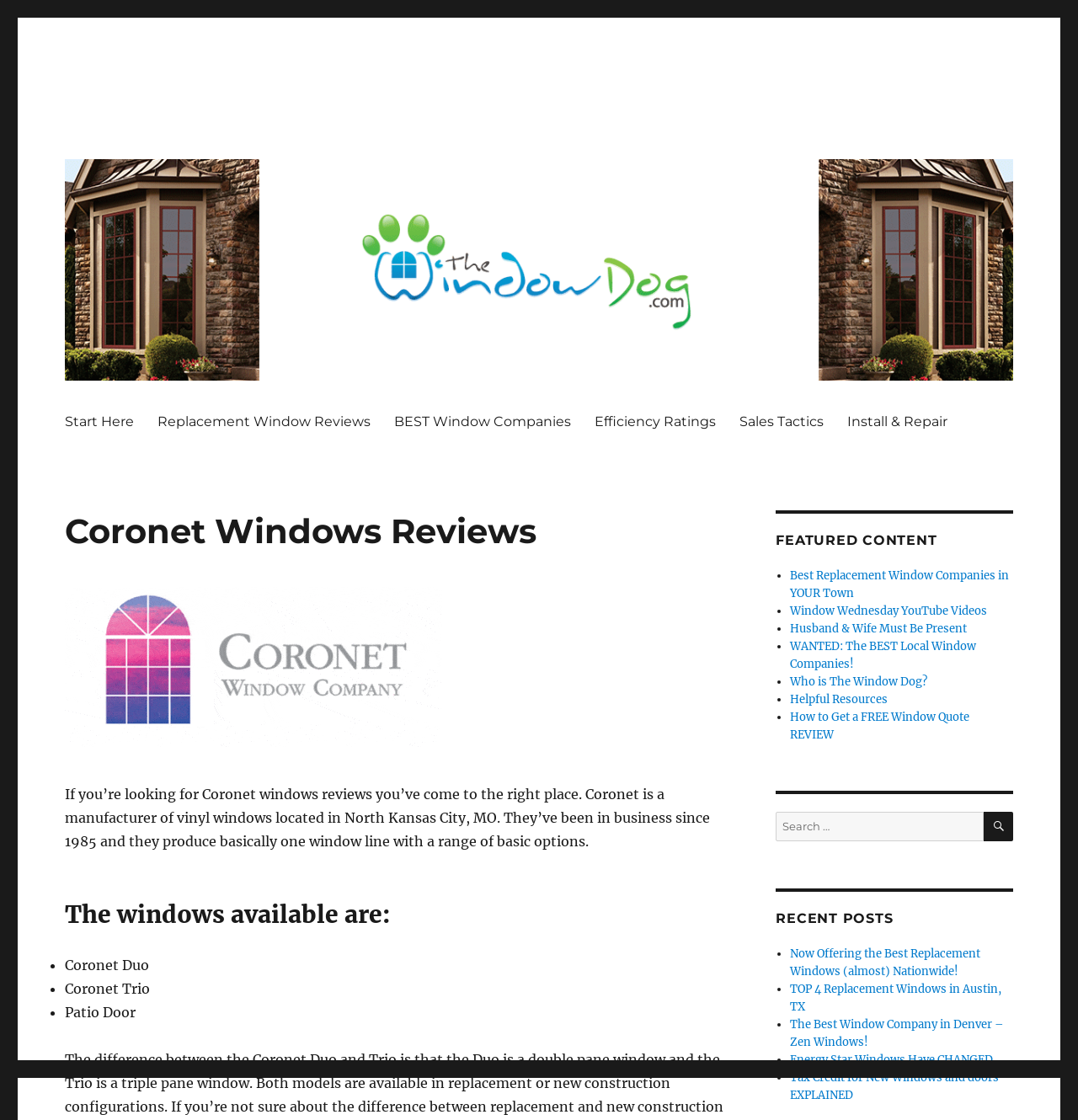What type of windows does Coronet manufacture?
Using the image as a reference, give a one-word or short phrase answer.

Vinyl windows